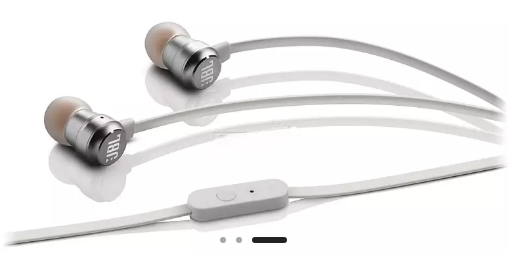Explain the image in a detailed way.

This image showcases the JBL In-ear Headphones - Silver T280A, a sleek and stylish audio accessory designed for music enthusiasts. The earbuds feature a metallic silver finish, which adds a modern touch, while the soft ear tips ensure comfort during extended listening sessions. The headphones include a built-in microphone and control button strategically positioned on the cable, allowing users to easily manage calls and playback without needing to reach for their devices. These headphones are designed to deliver JBL's signature sound quality, making them suitable for both casual listeners and audiophiles alike. The overall design emphasizes both functionality and aesthetics, positioning the JBL T280A as a desirable choice in the competitive market of in-ear headphones.